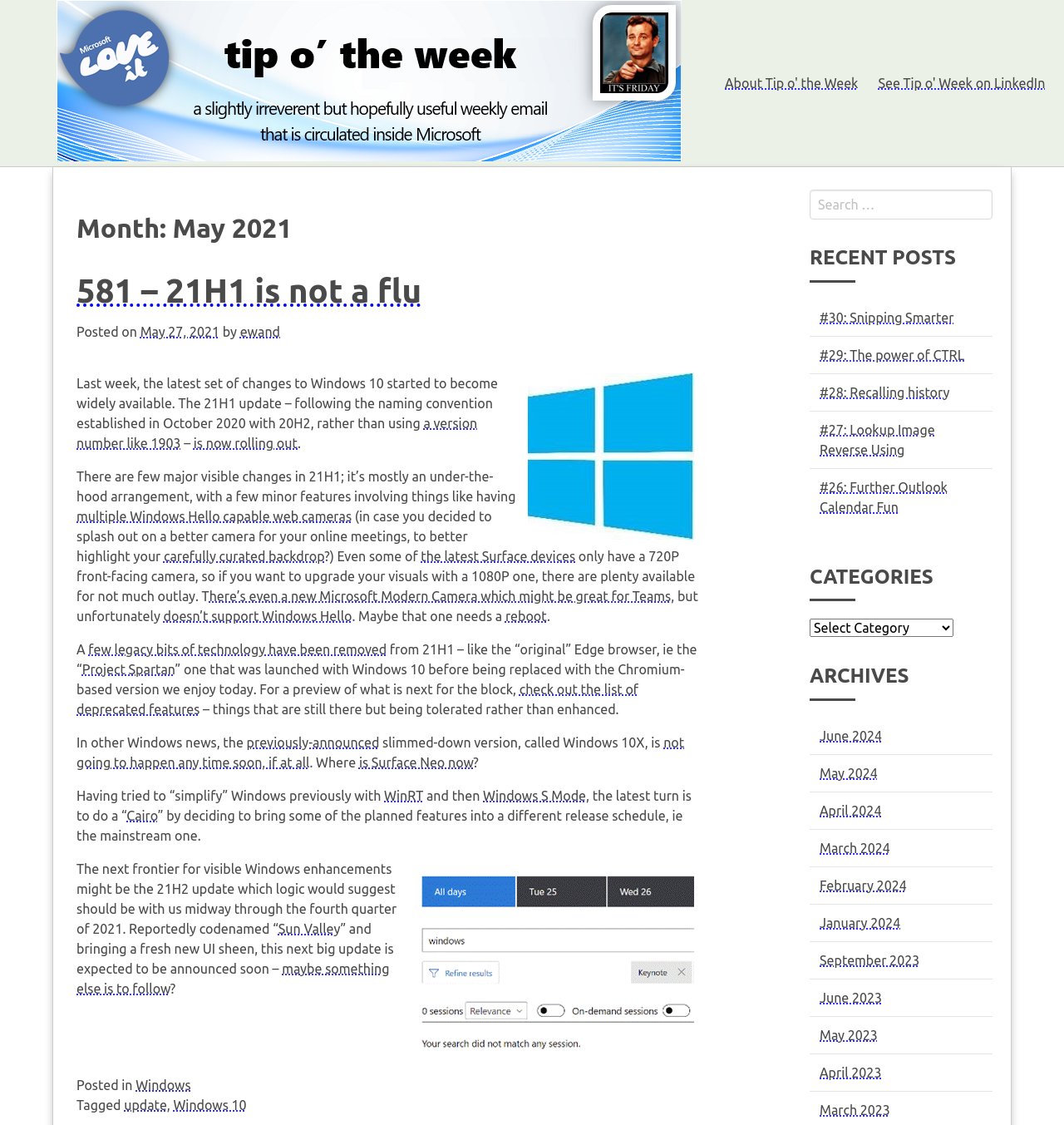Determine the primary headline of the webpage.

Month: May 2021